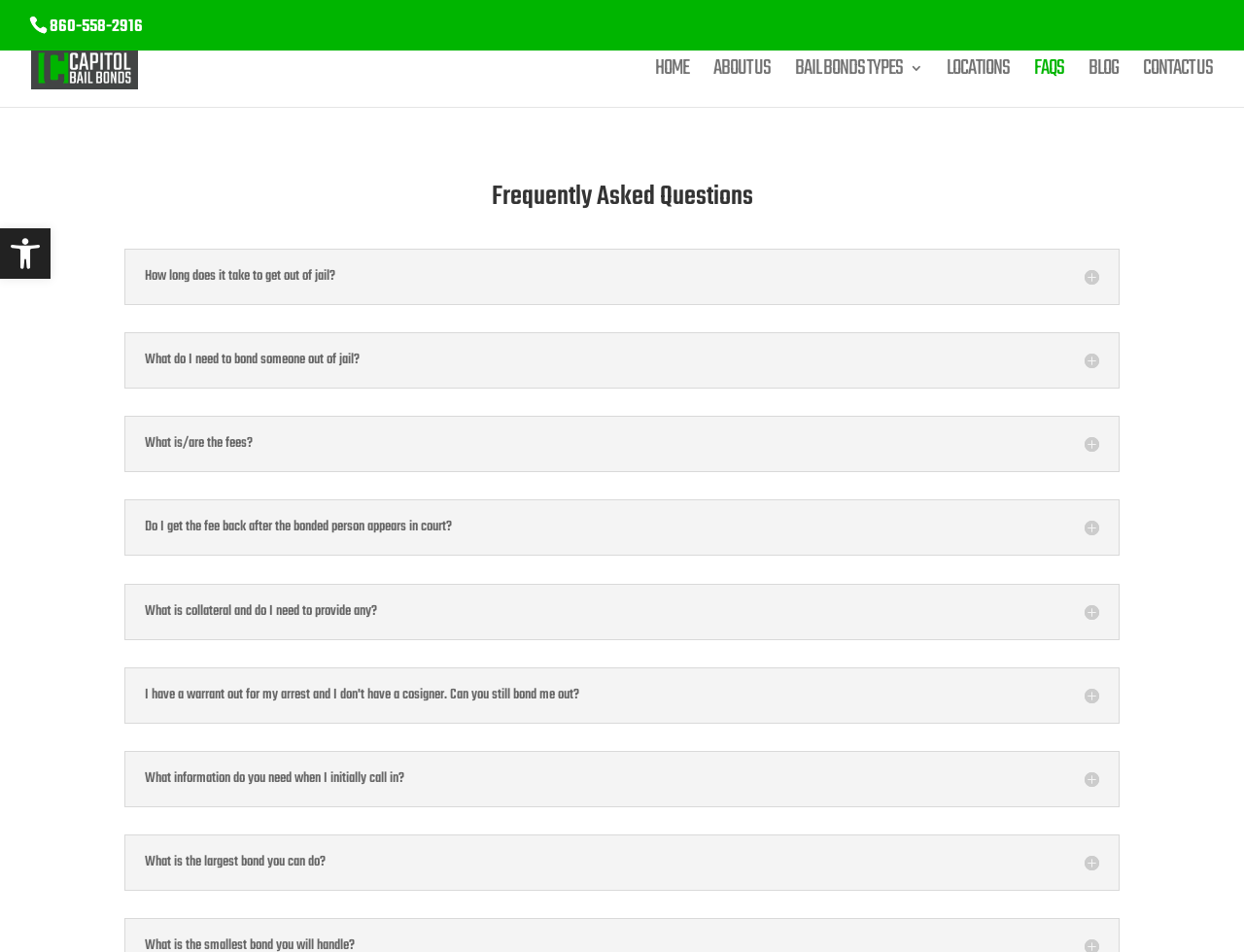Locate the bounding box coordinates of the area you need to click to fulfill this instruction: 'Click on 'HOME''. The coordinates must be in the form of four float numbers ranging from 0 to 1: [left, top, right, bottom].

[0.527, 0.064, 0.554, 0.112]